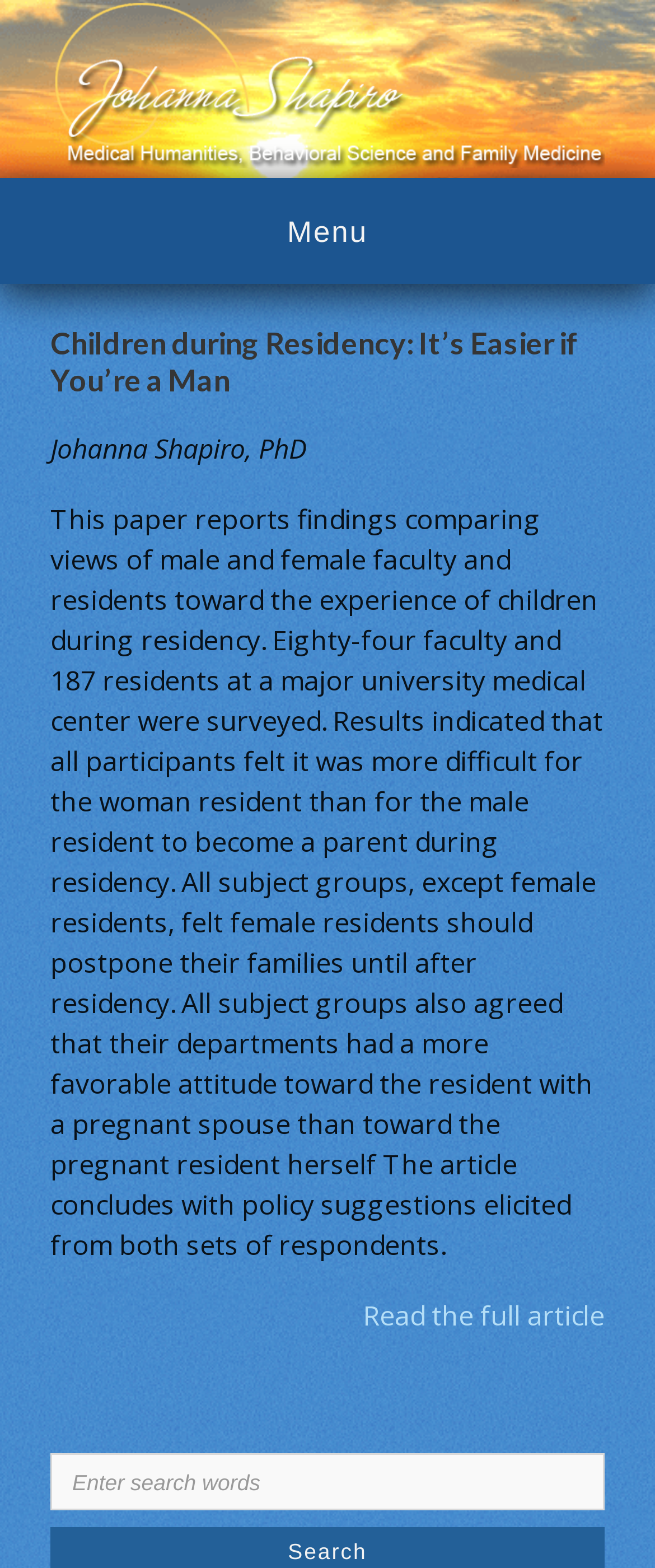Extract the bounding box of the UI element described as: "name="s" placeholder="Enter search words"".

[0.077, 0.927, 0.923, 0.964]